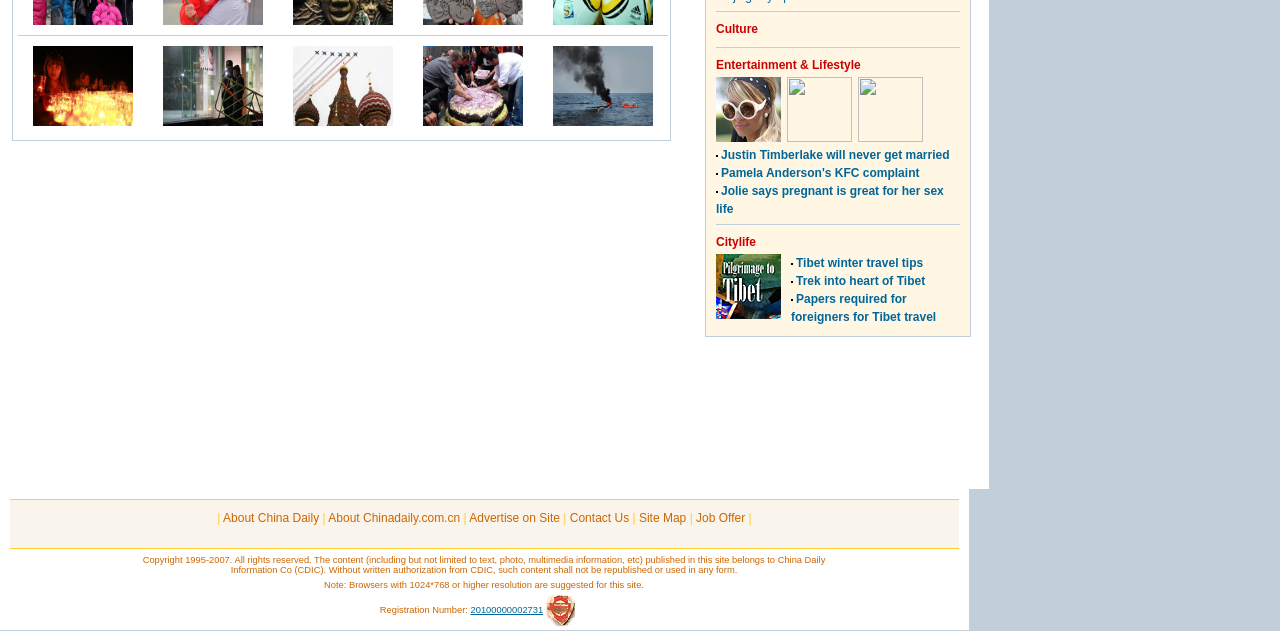Find the bounding box of the UI element described as: "About China Daily". The bounding box coordinates should be given as four float values between 0 and 1, i.e., [left, top, right, bottom].

[0.174, 0.81, 0.249, 0.832]